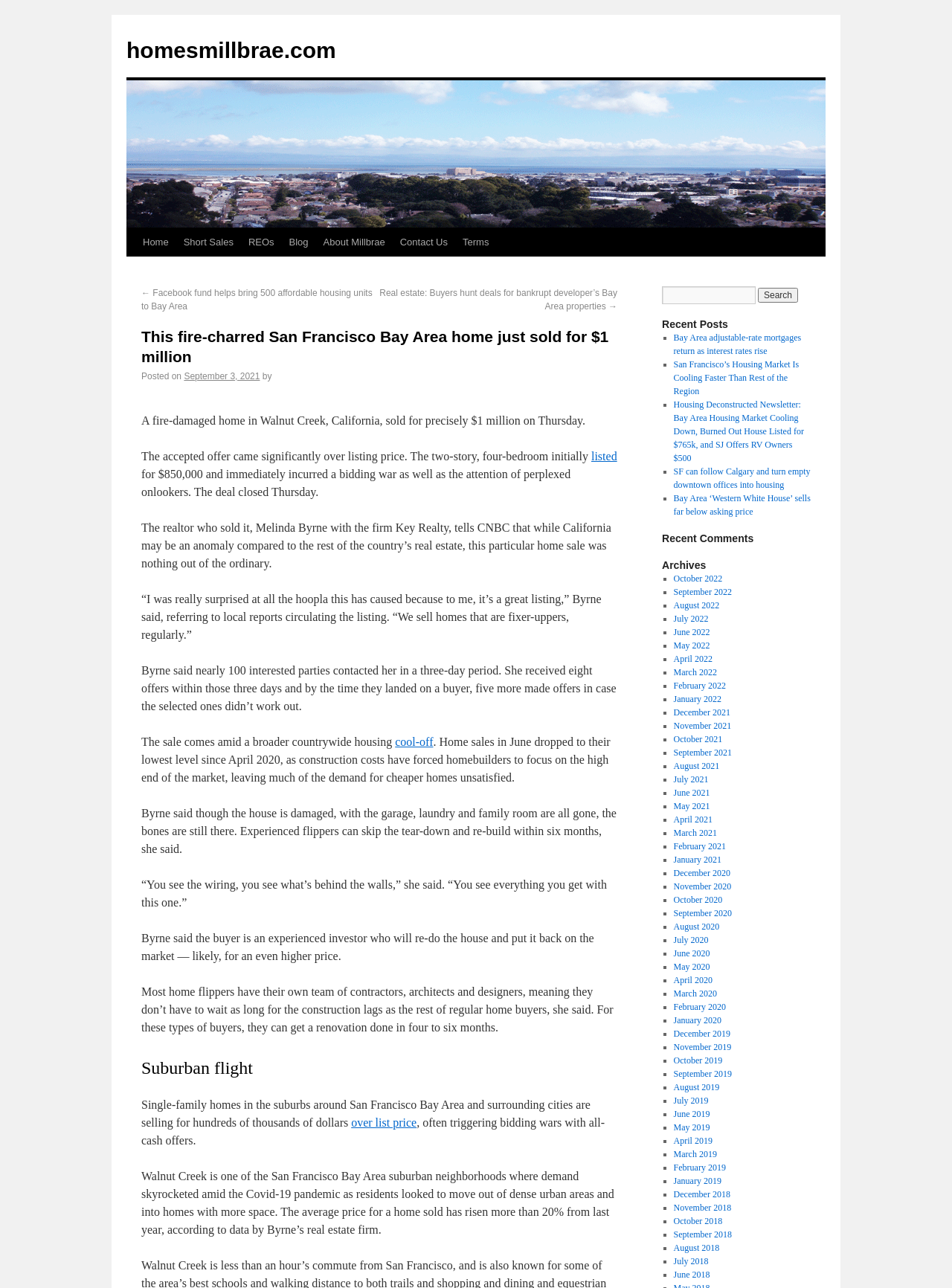Please find and generate the text of the main header of the webpage.

This fire-charred San Francisco Bay Area home just sold for $1 million